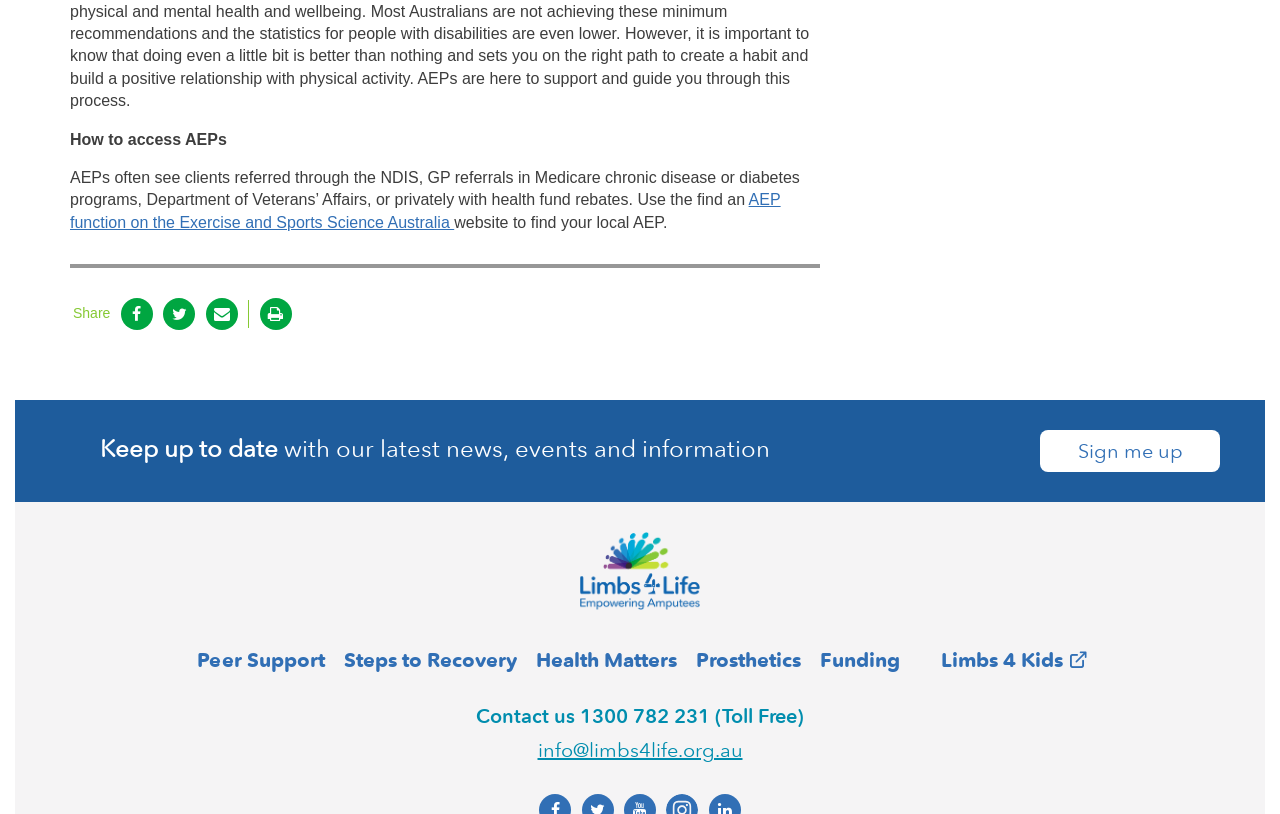Please specify the bounding box coordinates for the clickable region that will help you carry out the instruction: "Email us".

[0.42, 0.907, 0.58, 0.936]